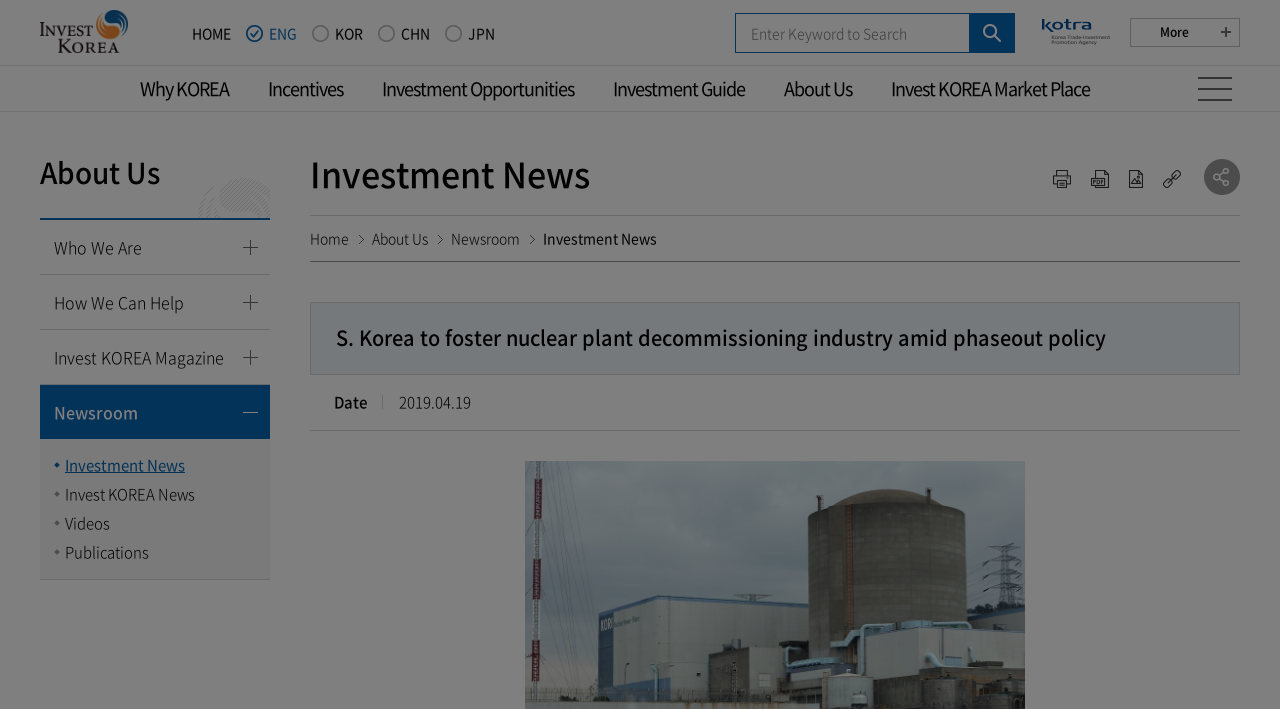Identify the bounding box coordinates for the UI element described by the following text: "KOTRA 온라인사업신청 통합채널 사이트 바로가기". Provide the coordinates as four float numbers between 0 and 1, in the format [left, top, right, bottom].

[0.814, 0.013, 0.867, 0.078]